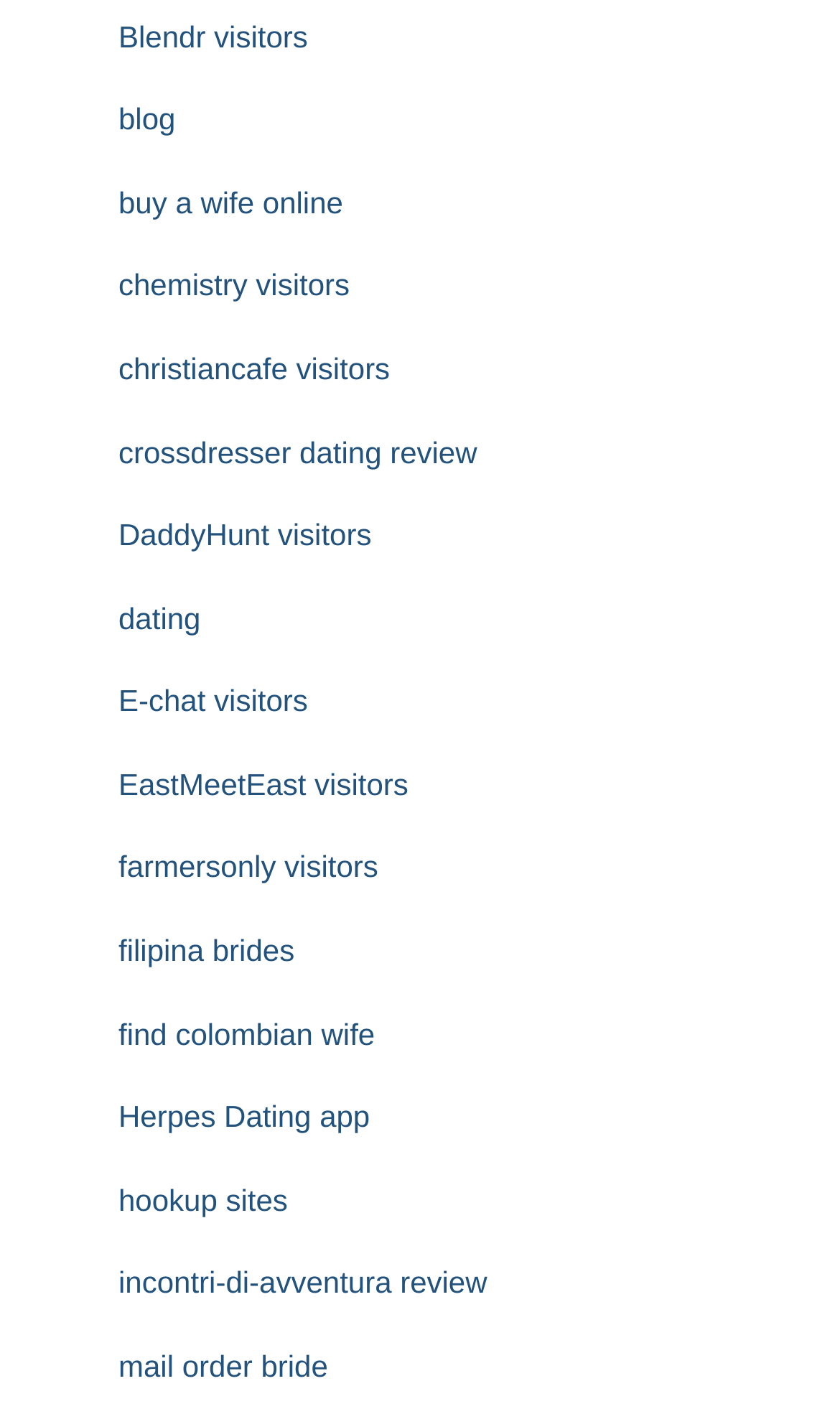Specify the bounding box coordinates for the region that must be clicked to perform the given instruction: "check out DaddyHunt visitors".

[0.141, 0.368, 0.442, 0.393]